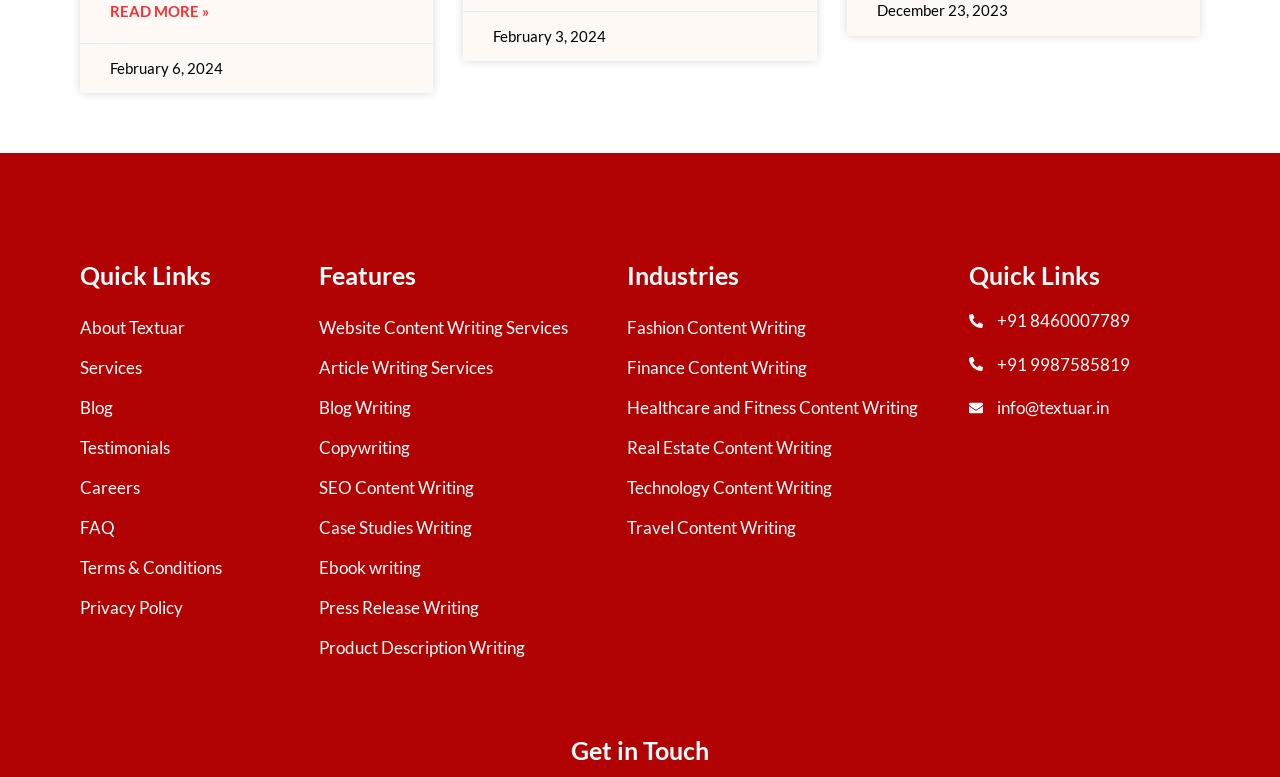Could you find the bounding box coordinates of the clickable area to complete this instruction: "View Website Content Writing Services"?

[0.25, 0.397, 0.474, 0.448]